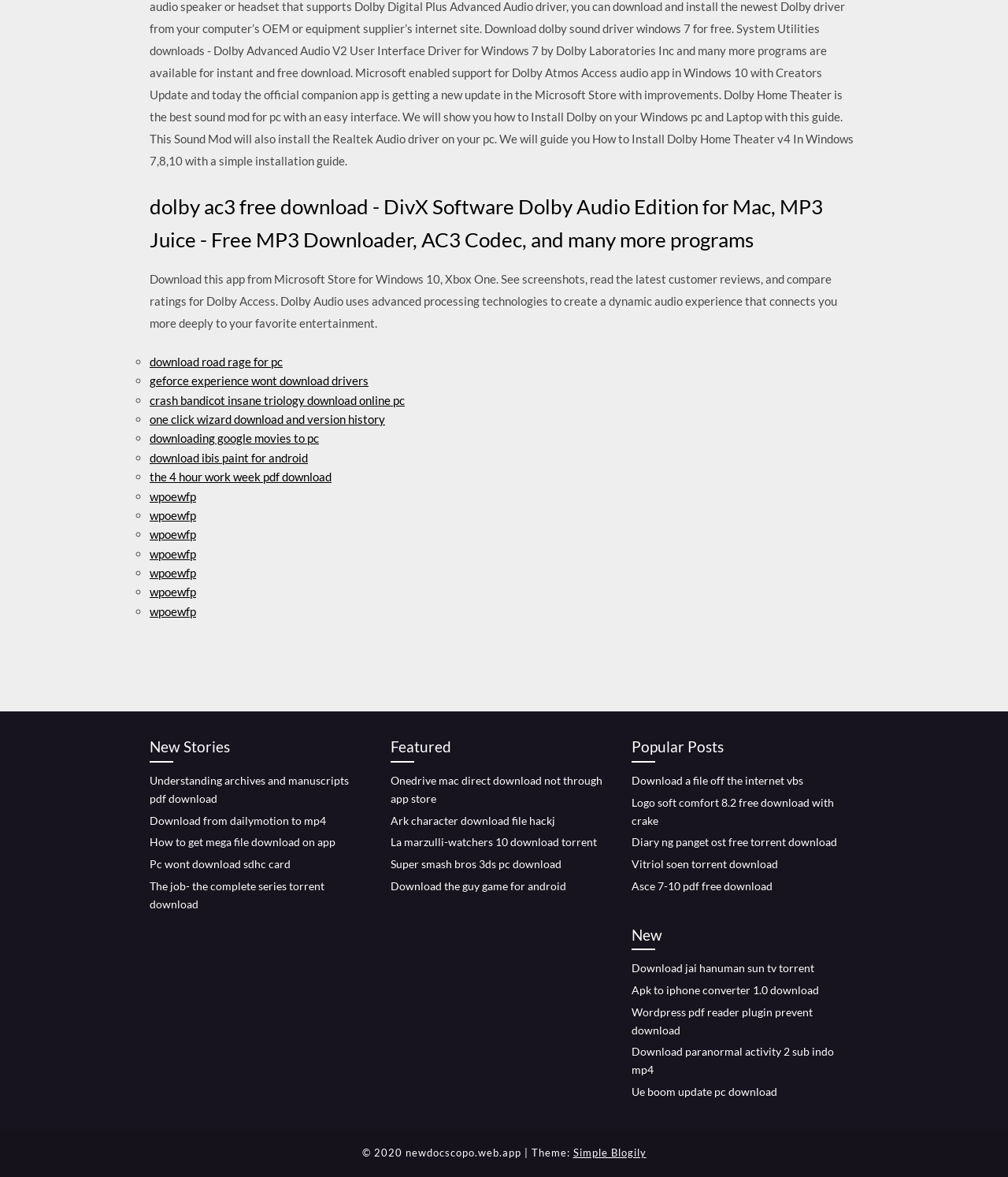Please answer the following question using a single word or phrase: 
What is the copyright year of this webpage?

2020